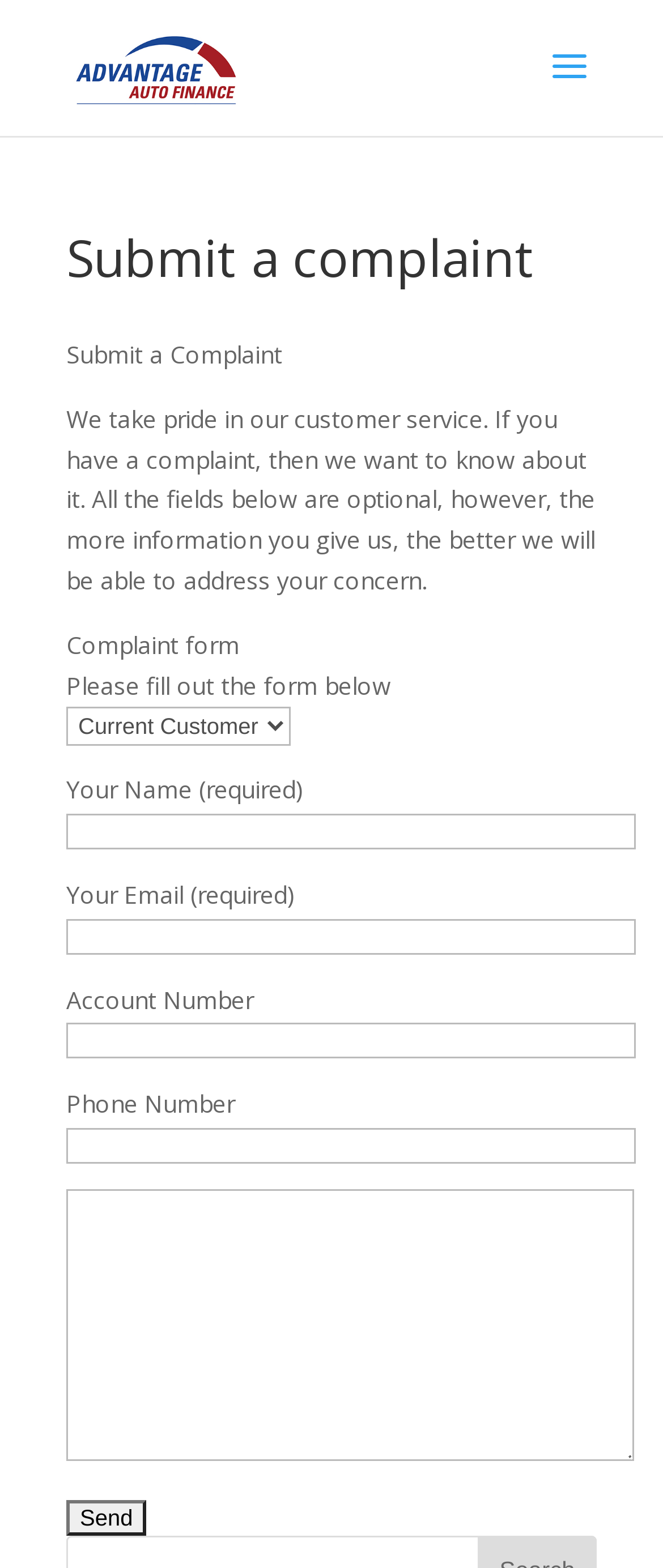Given the description of a UI element: "name="your-name"", identify the bounding box coordinates of the matching element in the webpage screenshot.

[0.1, 0.519, 0.959, 0.542]